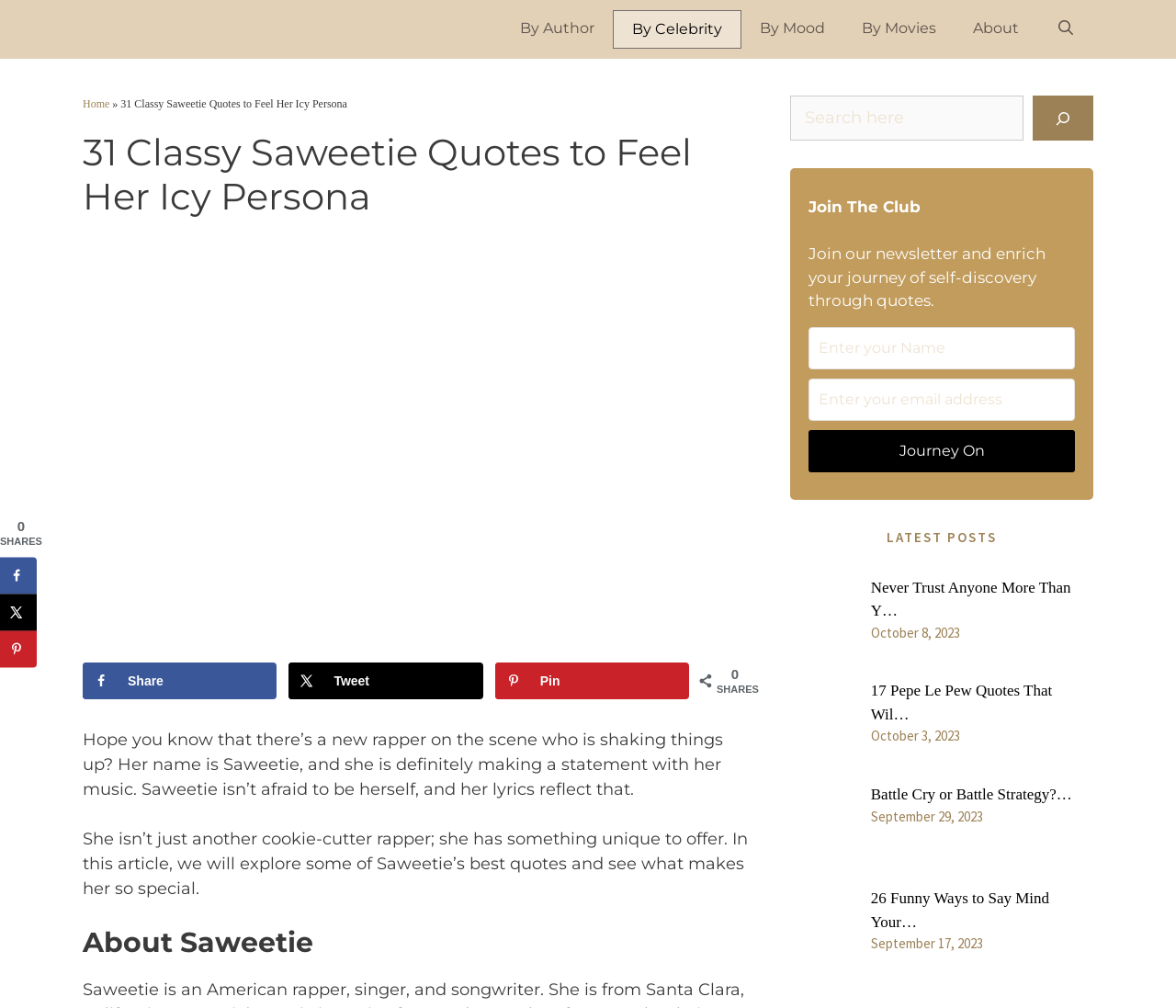What is the purpose of the search bar on this webpage?
Please provide a comprehensive answer based on the information in the image.

The search bar is located in the navigation section of the webpage, and it has a placeholder text 'Search'. The webpage is about quotes, and it has a section for latest posts, so it is likely that the search bar is used to search for quotes.